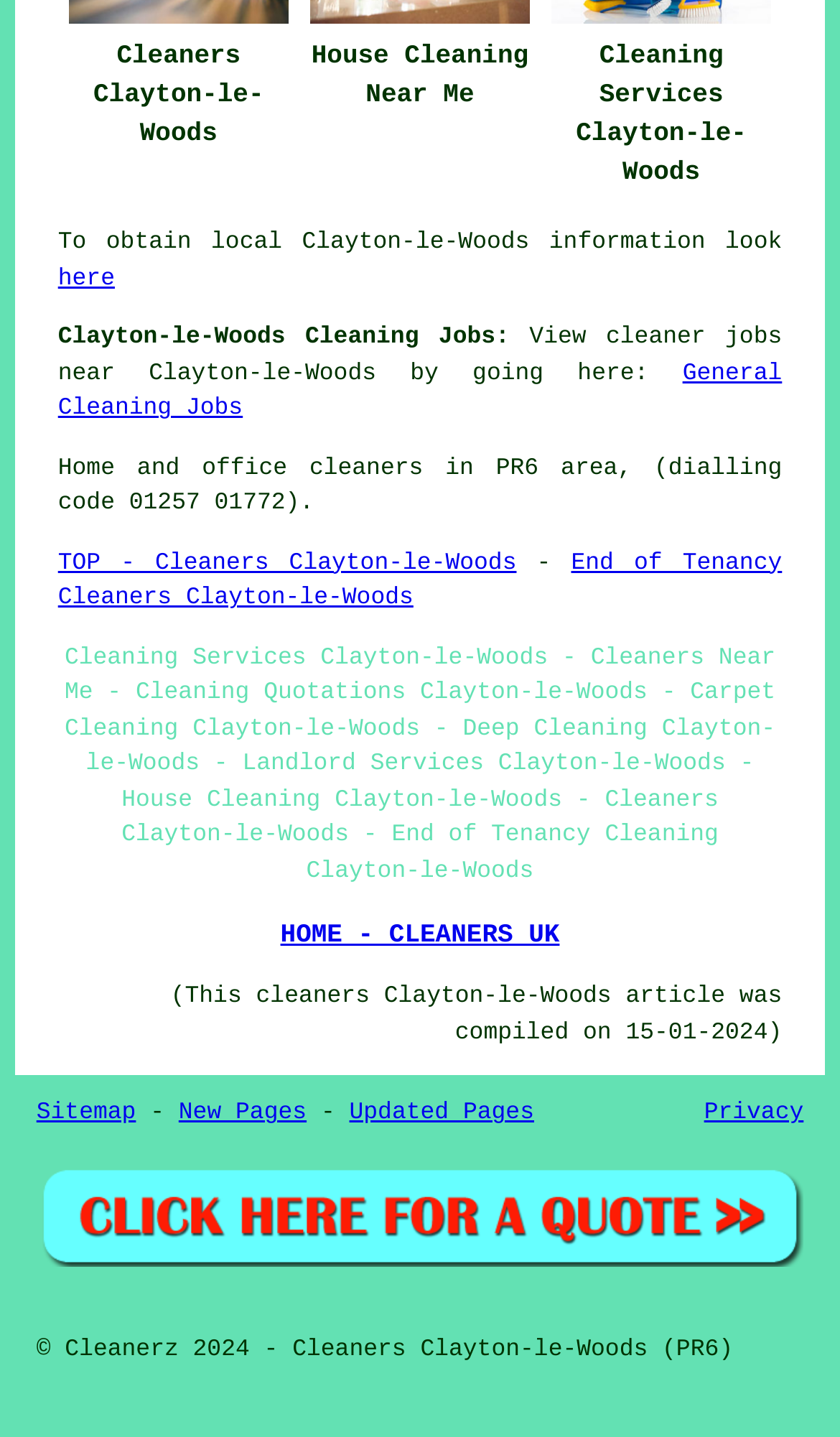Please locate the bounding box coordinates of the region I need to click to follow this instruction: "Go to 'TOP - Cleaners Clayton-le-Woods'".

[0.069, 0.383, 0.615, 0.401]